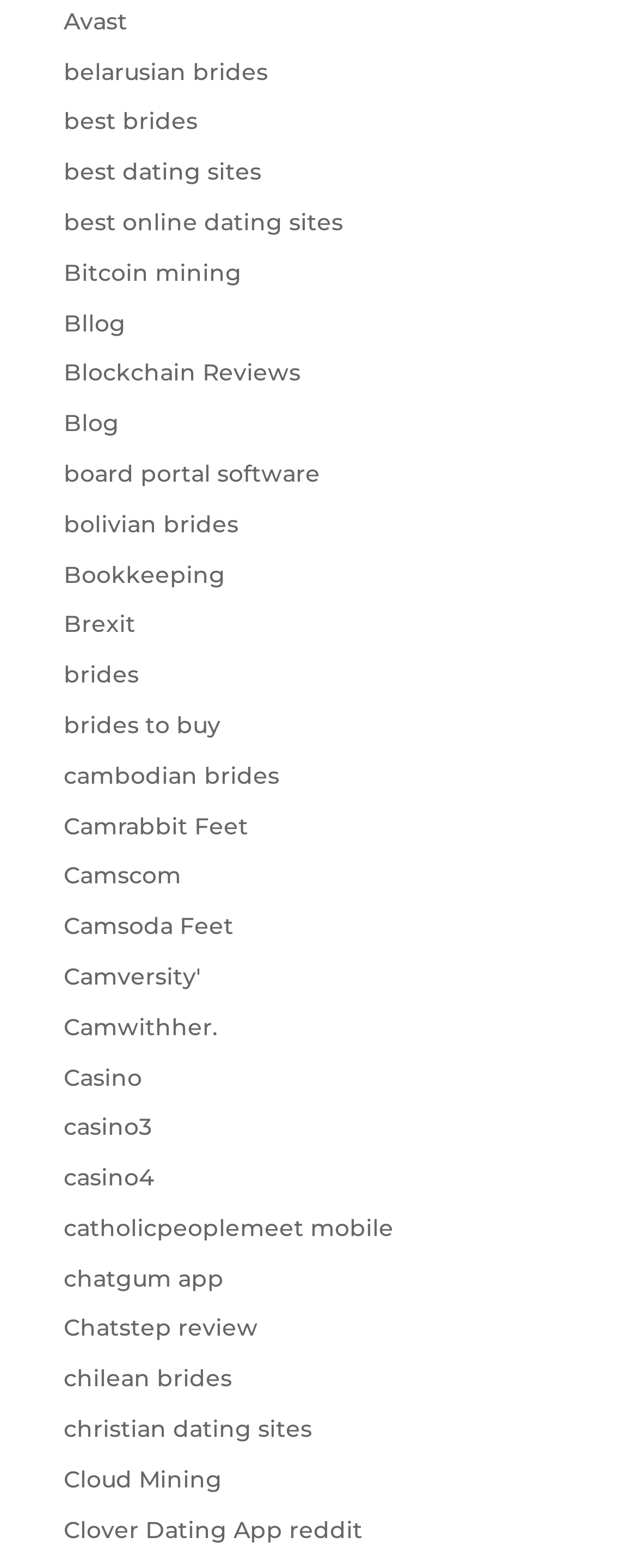Kindly determine the bounding box coordinates of the area that needs to be clicked to fulfill this instruction: "read about best brides".

[0.1, 0.068, 0.31, 0.087]